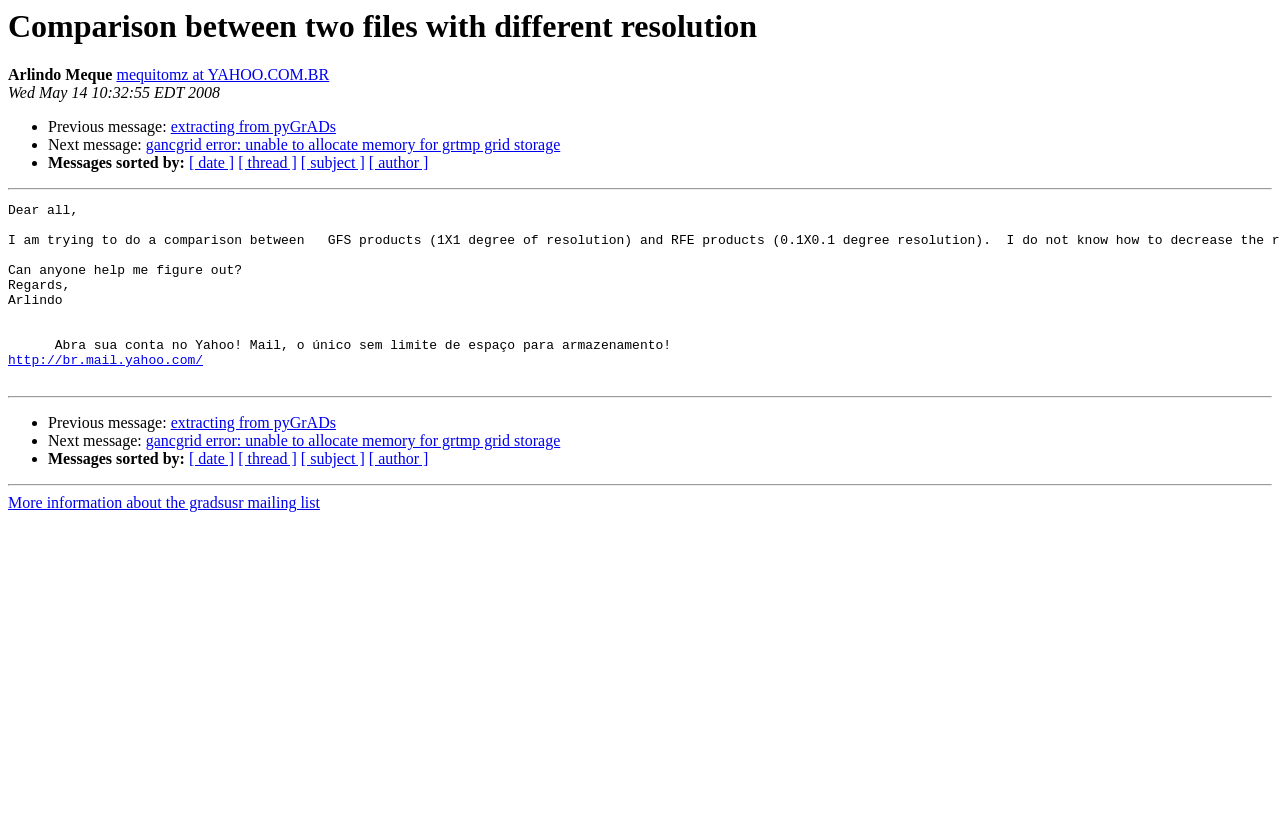Specify the bounding box coordinates of the area that needs to be clicked to achieve the following instruction: "Navigate to Emergency Locksmith services".

None